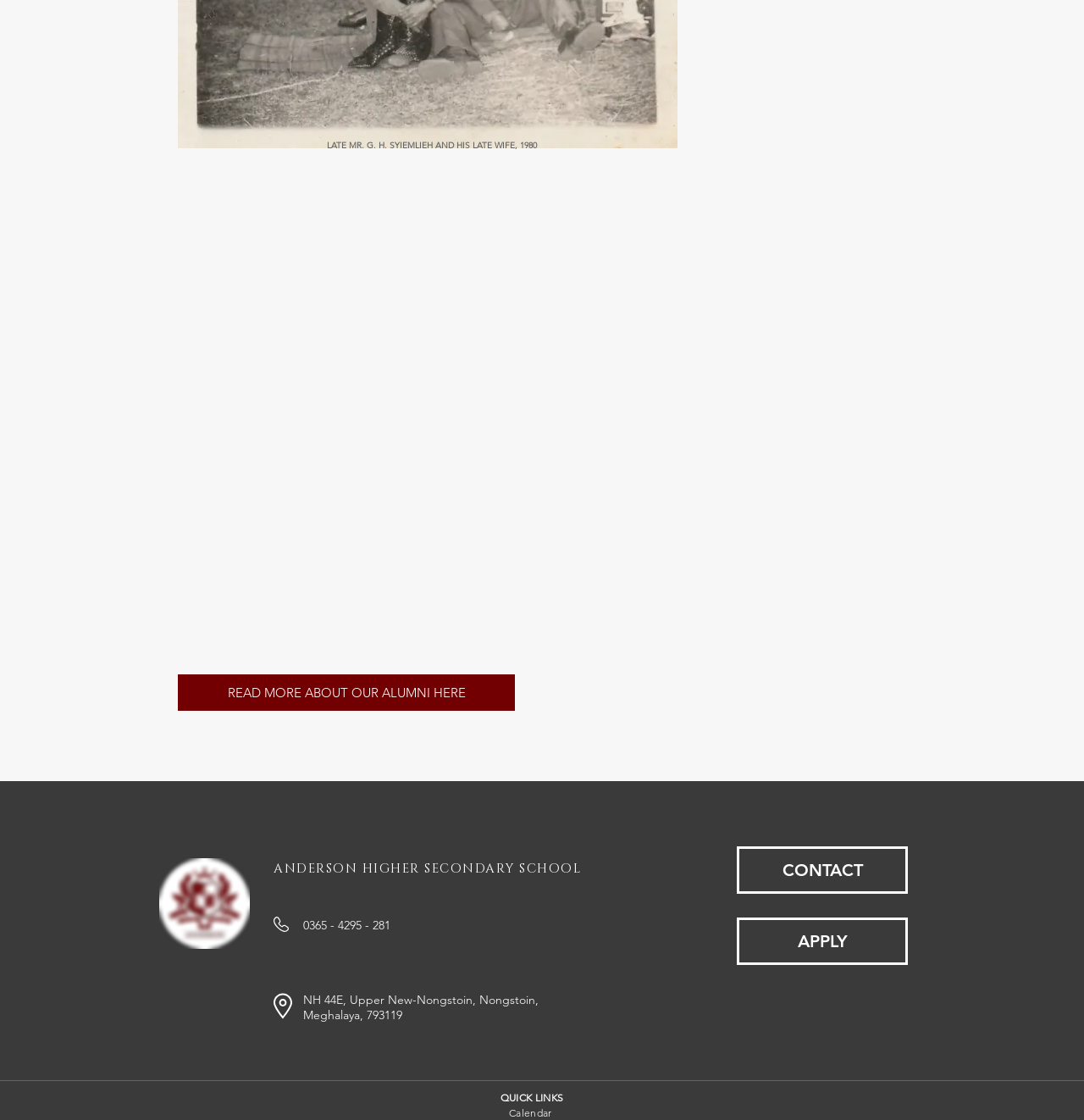Provide the bounding box coordinates, formatted as (top-left x, top-left y, bottom-right x, bottom-right y), with all values being floating point numbers between 0 and 1. Identify the bounding box of the UI element that matches the description: Tìm Search

None